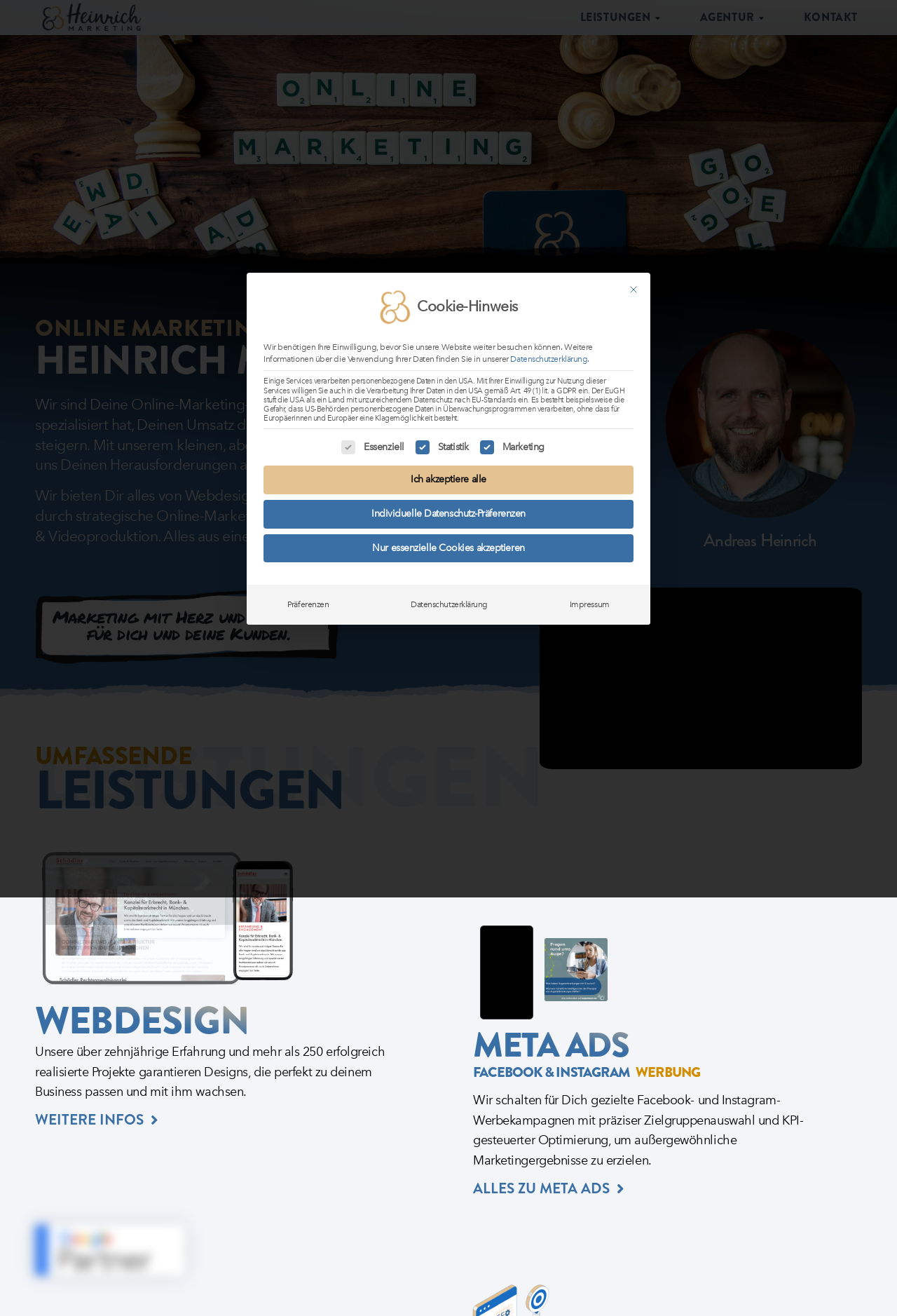Find and provide the bounding box coordinates for the UI element described with: "Alles zu Meta Ads".

[0.527, 0.892, 0.696, 0.915]